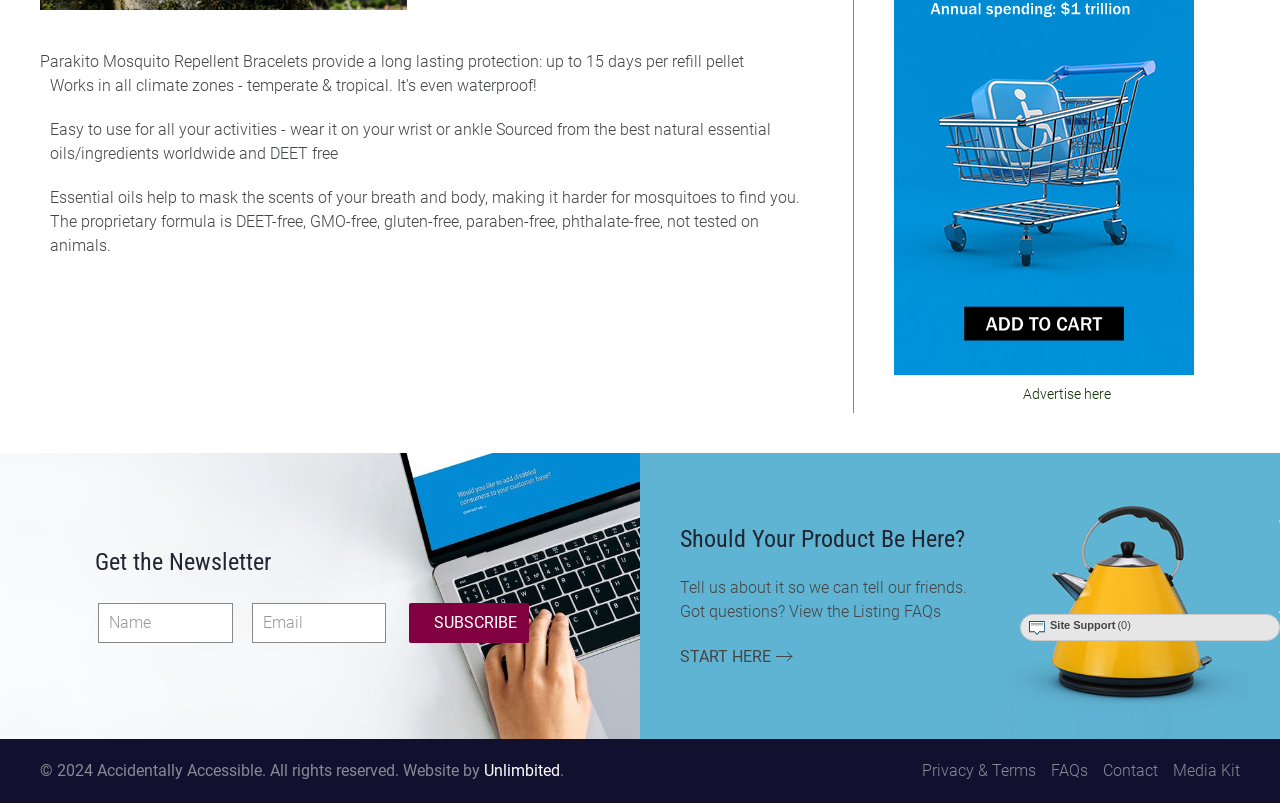Provide the bounding box coordinates of the HTML element this sentence describes: "Advertise here". The bounding box coordinates consist of four float numbers between 0 and 1, i.e., [left, top, right, bottom].

[0.799, 0.48, 0.868, 0.5]